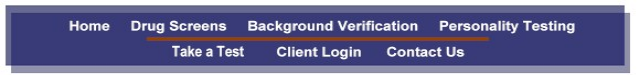What is the purpose of the 'Take a Test' section?
Answer the question with just one word or phrase using the image.

To guide users to take a test